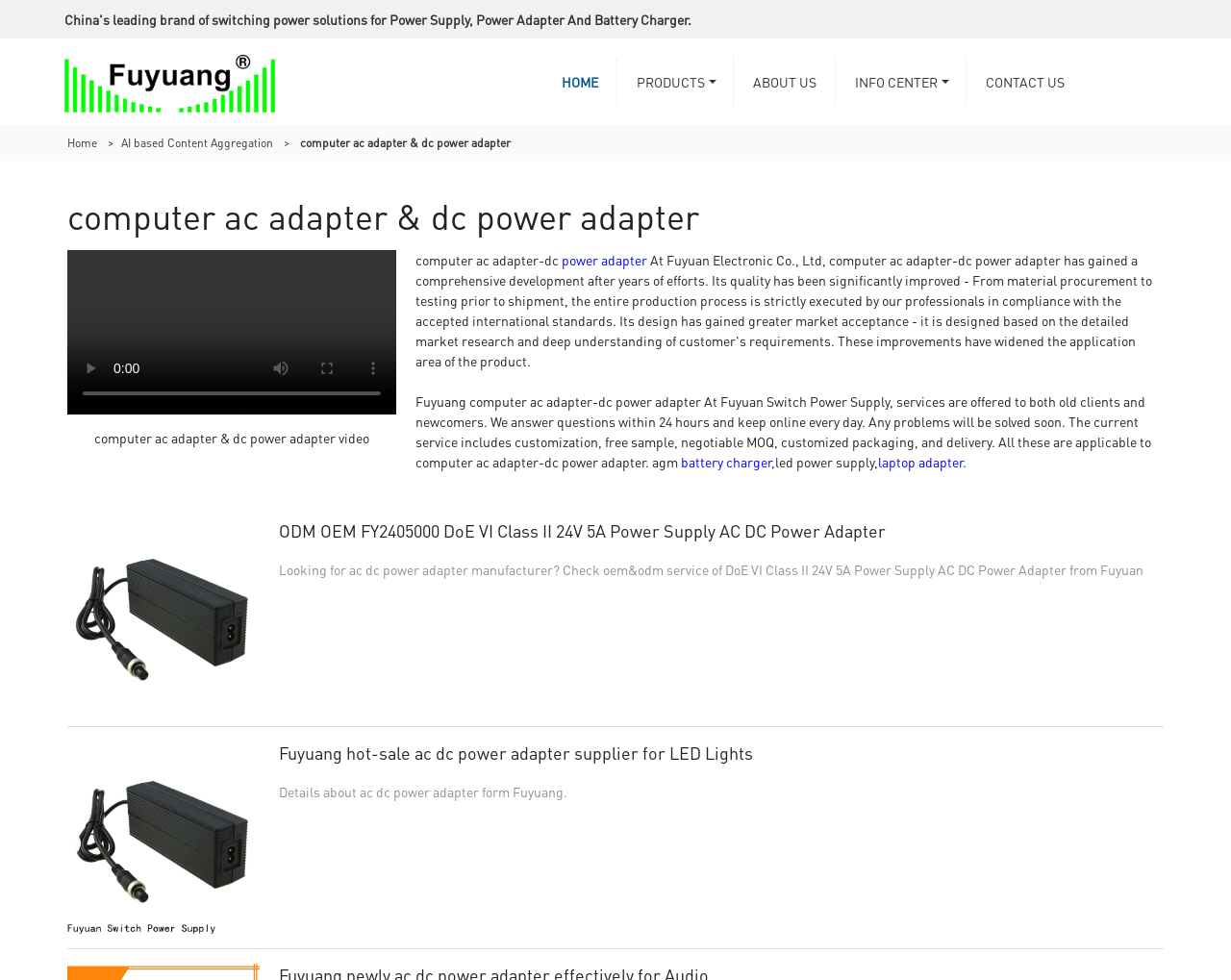Determine the bounding box coordinates of the element that should be clicked to execute the following command: "Click on the 'PRODUCTS' link".

[0.502, 0.039, 0.596, 0.128]